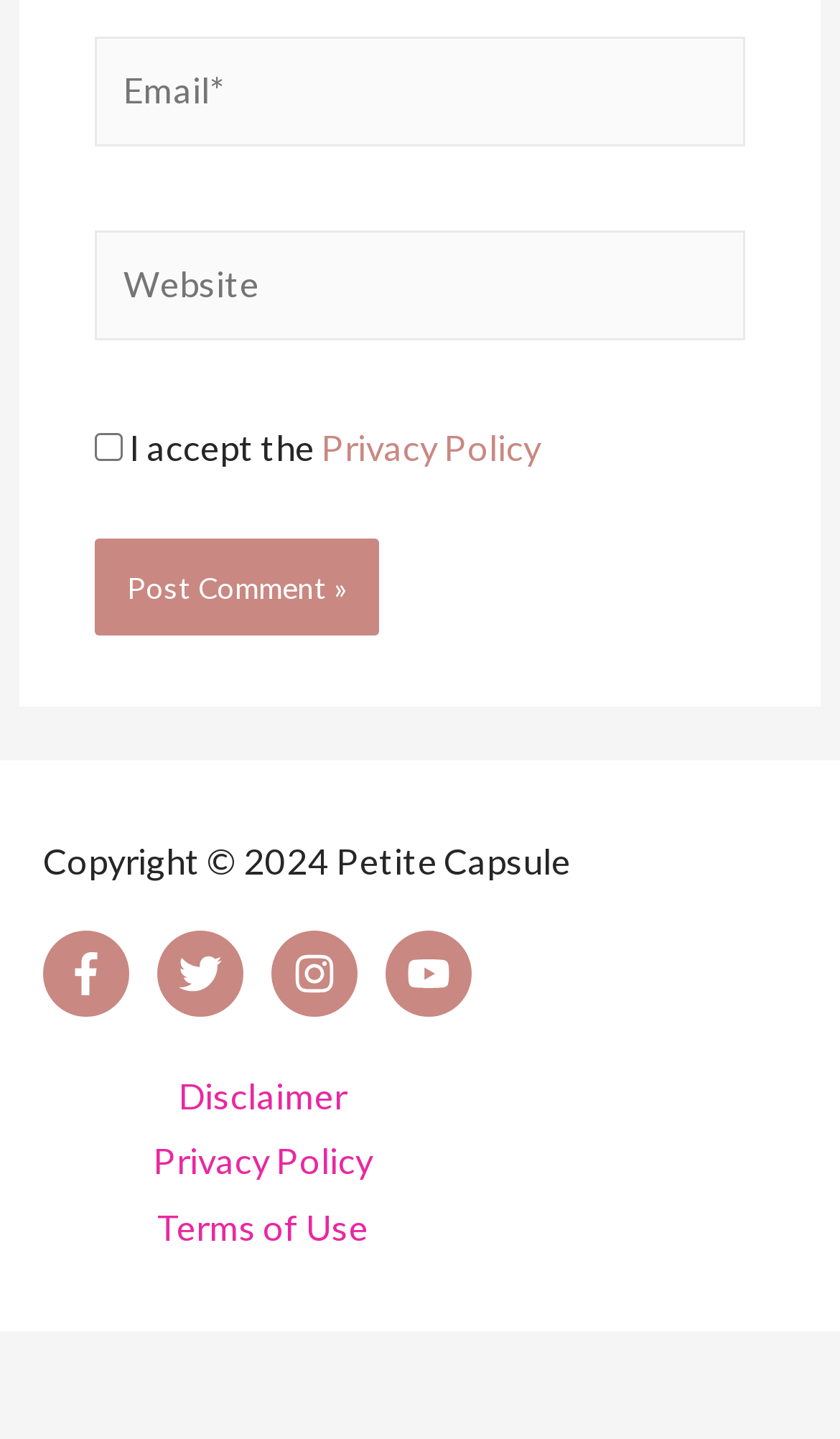How many social media links are present?
Using the screenshot, give a one-word or short phrase answer.

4